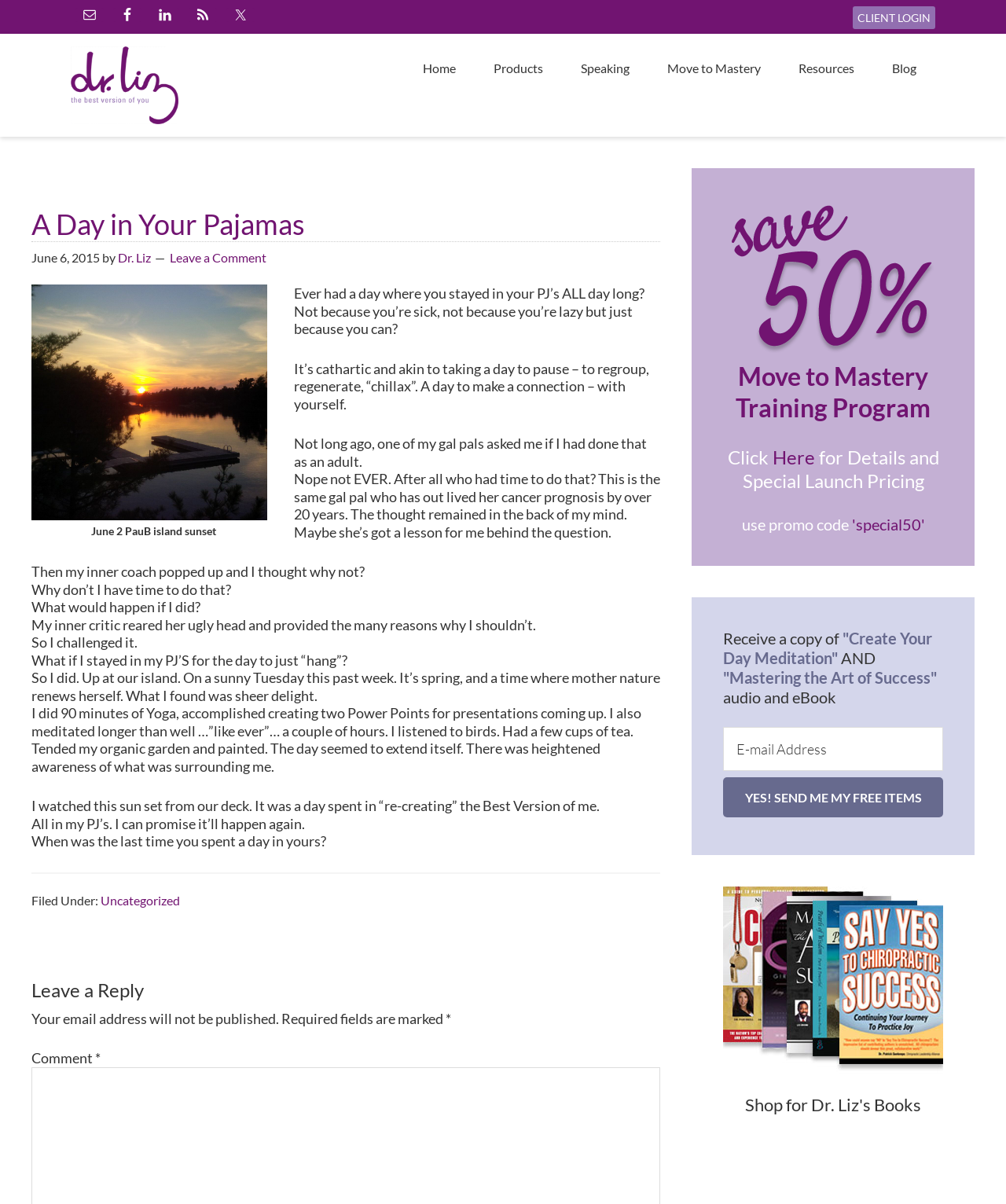What is the name of the author of the article?
Please provide a single word or phrase as your answer based on the screenshot.

Dr. Liz